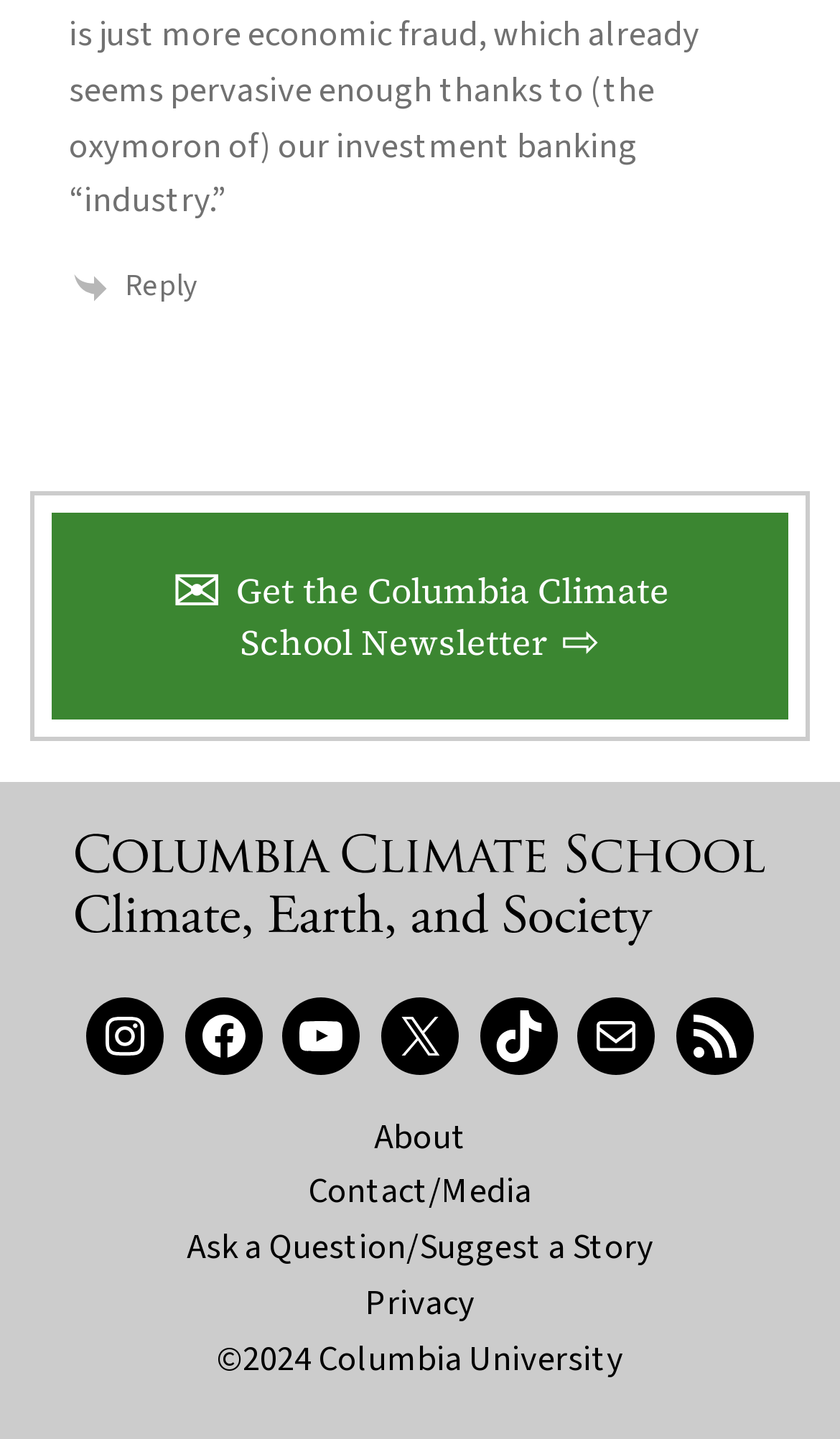Please specify the bounding box coordinates for the clickable region that will help you carry out the instruction: "Get the Columbia Climate School Newsletter".

[0.204, 0.394, 0.796, 0.463]